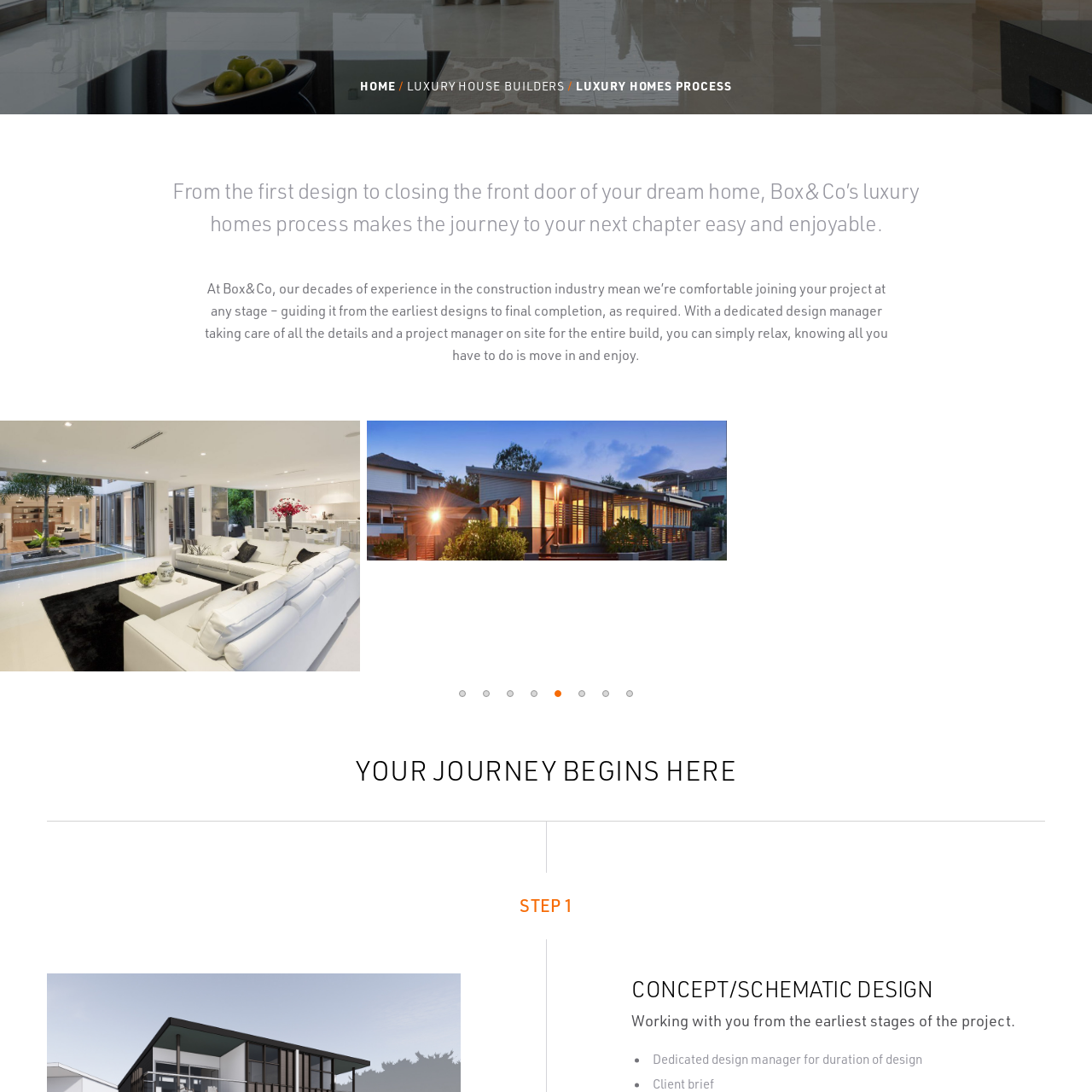Look at the area within the red bounding box, provide a one-word or phrase response to the following question: What is the company's commitment to clients?

Guiding through every stage